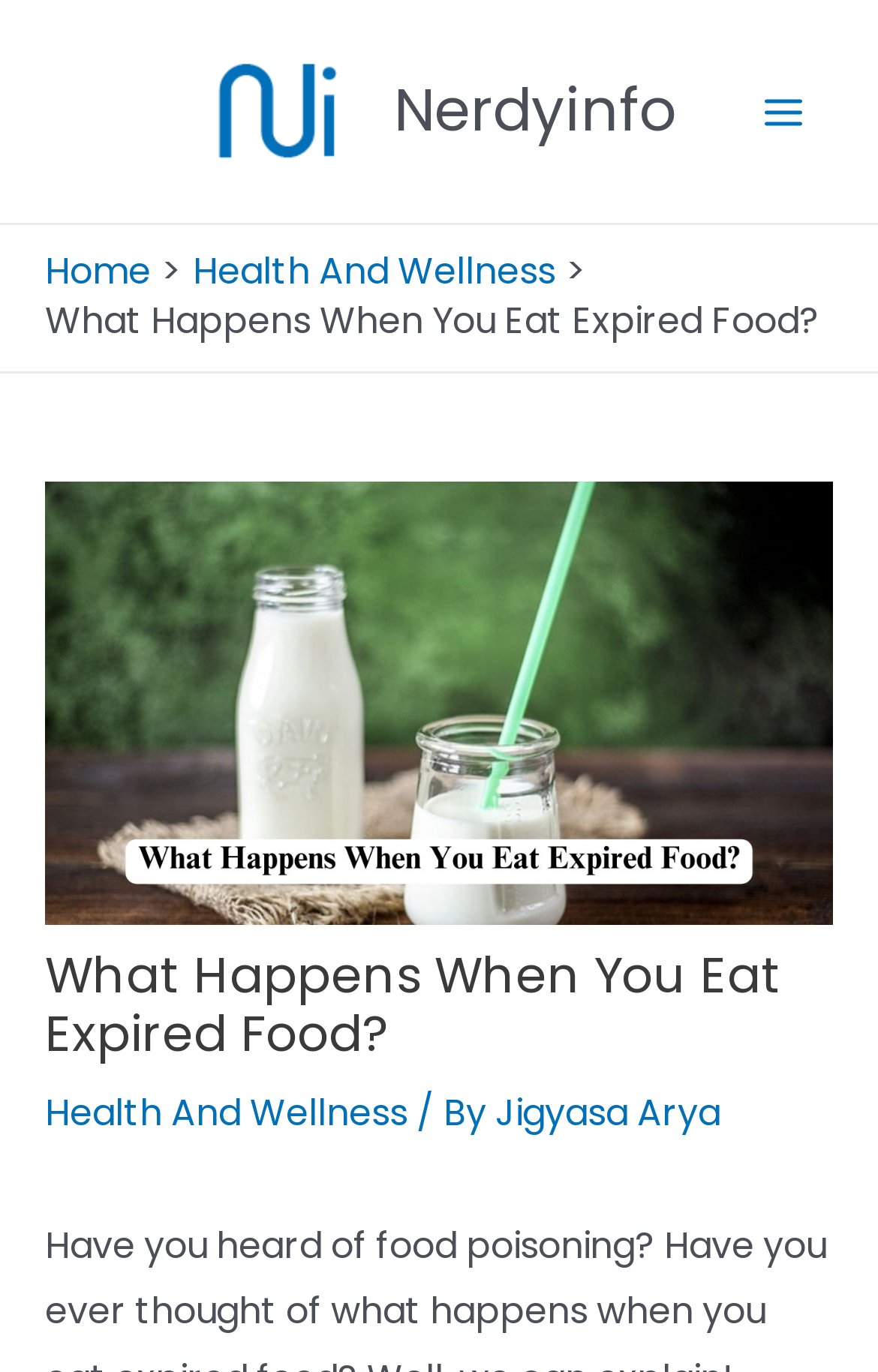Is the main menu expanded?
Please respond to the question with a detailed and thorough explanation.

The main menu button is located at the top-right corner of the webpage, and its 'expanded' property is set to 'False', indicating that it is not expanded.